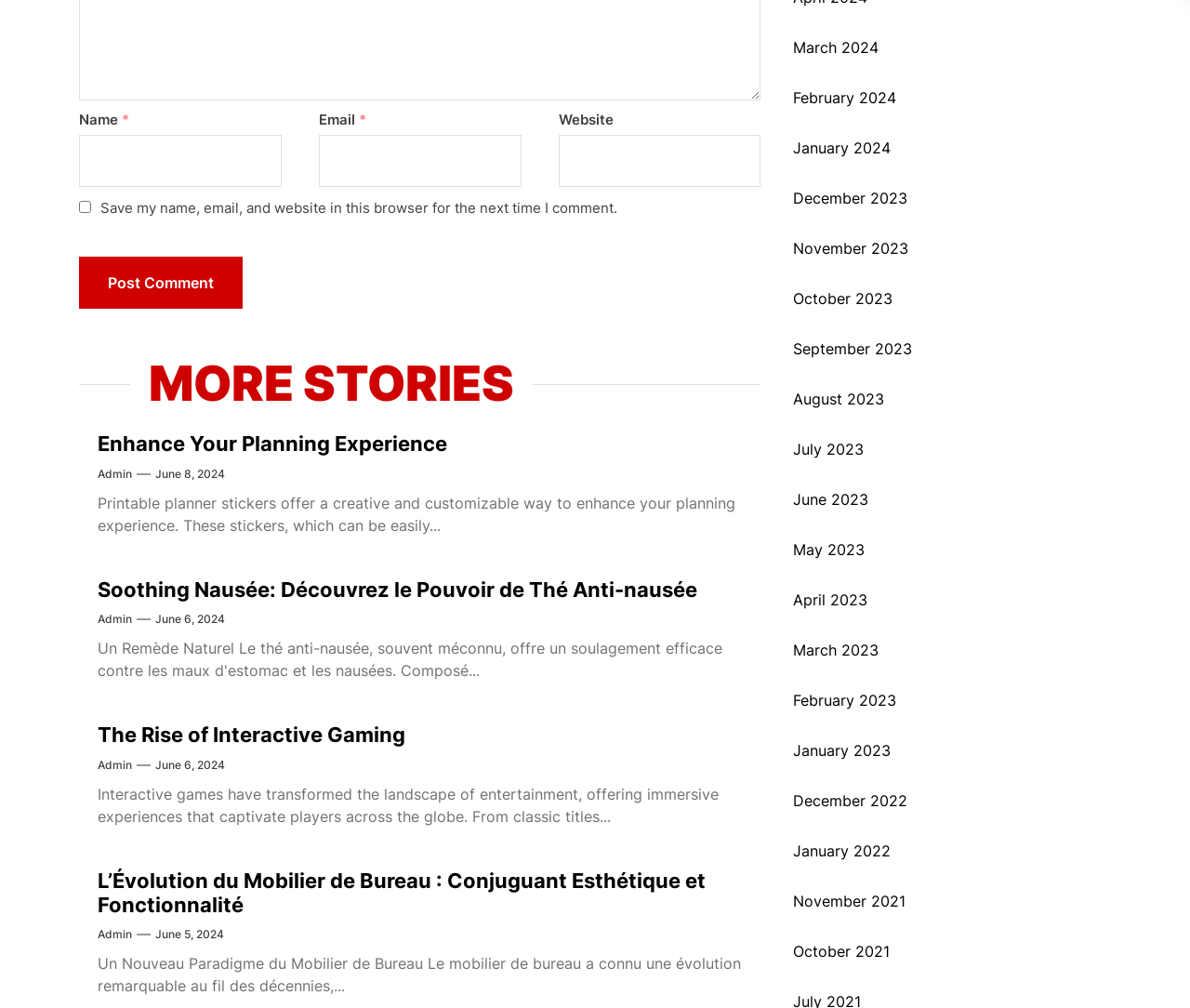Identify the bounding box coordinates of the part that should be clicked to carry out this instruction: "Click on the 'Enhance Your Planning Experience' link".

[0.082, 0.428, 0.376, 0.452]